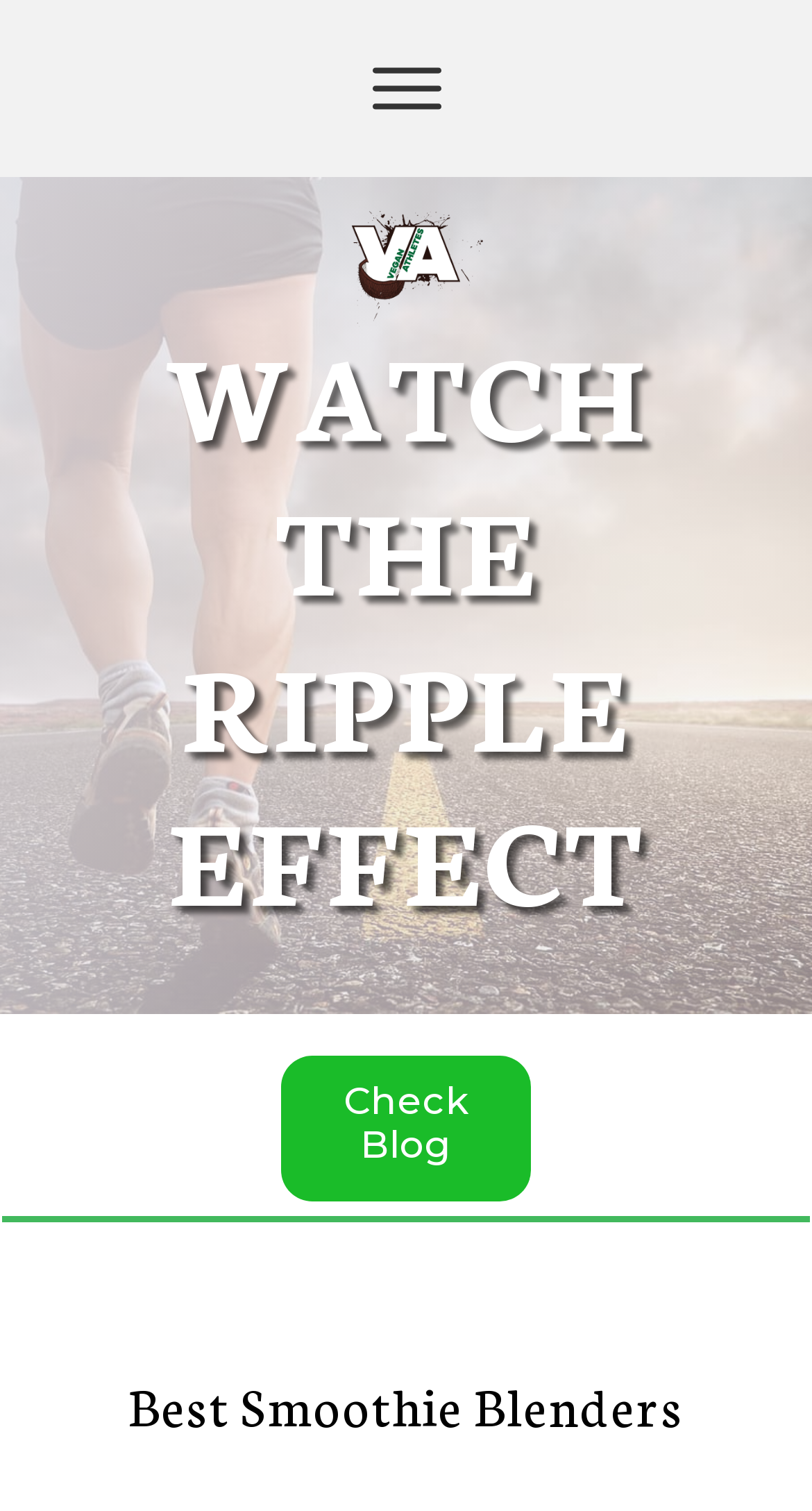How many sections are there on the webpage?
Give a single word or phrase as your answer by examining the image.

At least 3